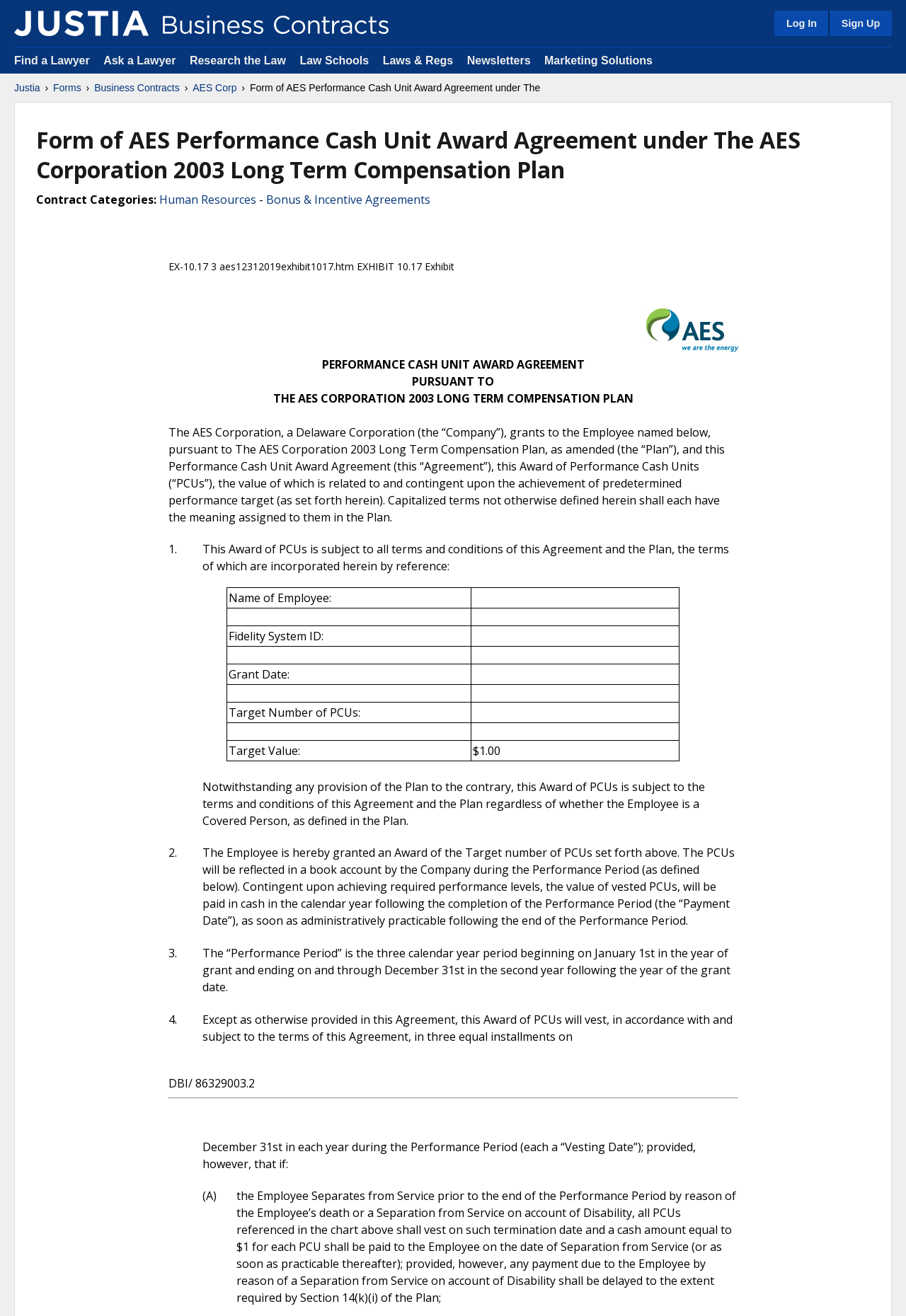Please determine and provide the text content of the webpage's heading.

Form of AES Performance Cash Unit Award Agreement under The AES Corporation 2003 Long Term Compensation Plan